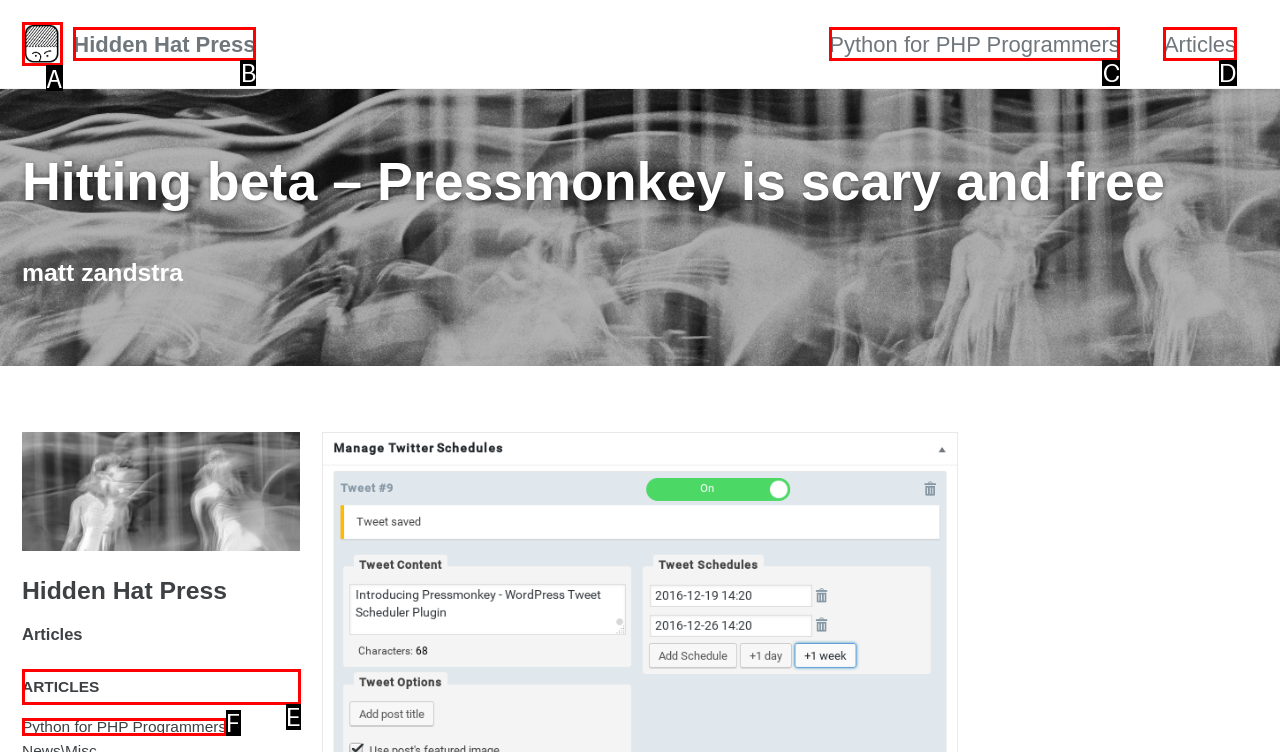Match the description: Python for PHP Programmers to the appropriate HTML element. Respond with the letter of your selected option.

C